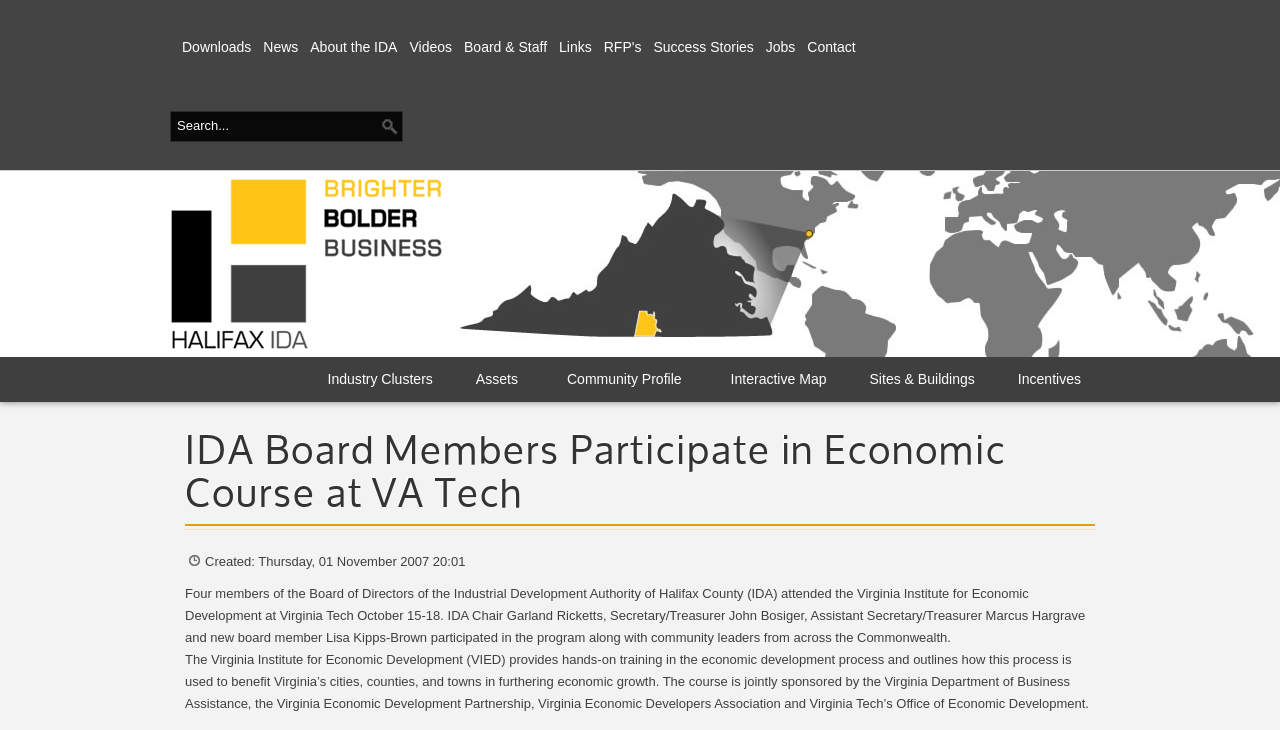Provide a thorough description of the webpage's content and layout.

The webpage is about the Industrial Development Authority of Halifax County, Virginia. At the top, there are nine links in a row, including "Downloads", "News", "About the IDA", and others. Below these links, there is a search box with a placeholder text "Search...". 

To the right of the search box, there is a section with a heading "IDA Board Members Participate in Economic Course at VA Tech". Below this heading, there is a link with the same title, followed by a description list with a single detail, which includes a time stamp "Created: Thursday, 01 November 2007 20:01". 

Below the description list, there is a paragraph of text describing an event where four members of the IDA Board of Directors attended a course at Virginia Tech. The text provides the names of the attendees and a brief overview of the course. 

Further down, there is another paragraph of text explaining the purpose of the Virginia Institute for Economic Development, which provides training in economic development and outlines its benefits for Virginia's cities, counties, and towns. 

On the right side of the page, there are seven links, including "Industry Clusters", "Assets", "Community Profile", and others, which are likely related to economic development in Halifax County.